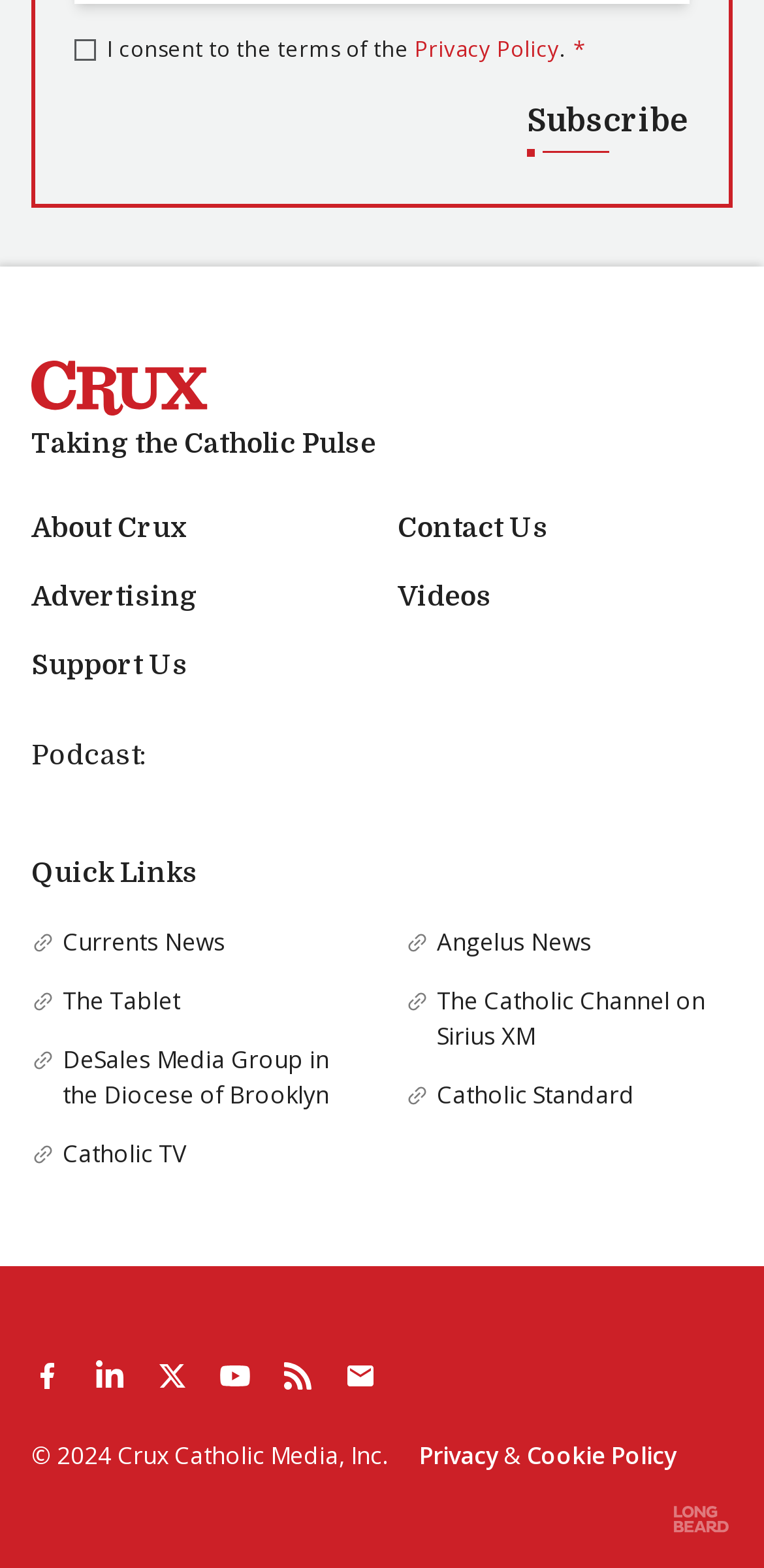Extract the bounding box for the UI element that matches this description: "About Crux".

[0.041, 0.321, 0.244, 0.351]